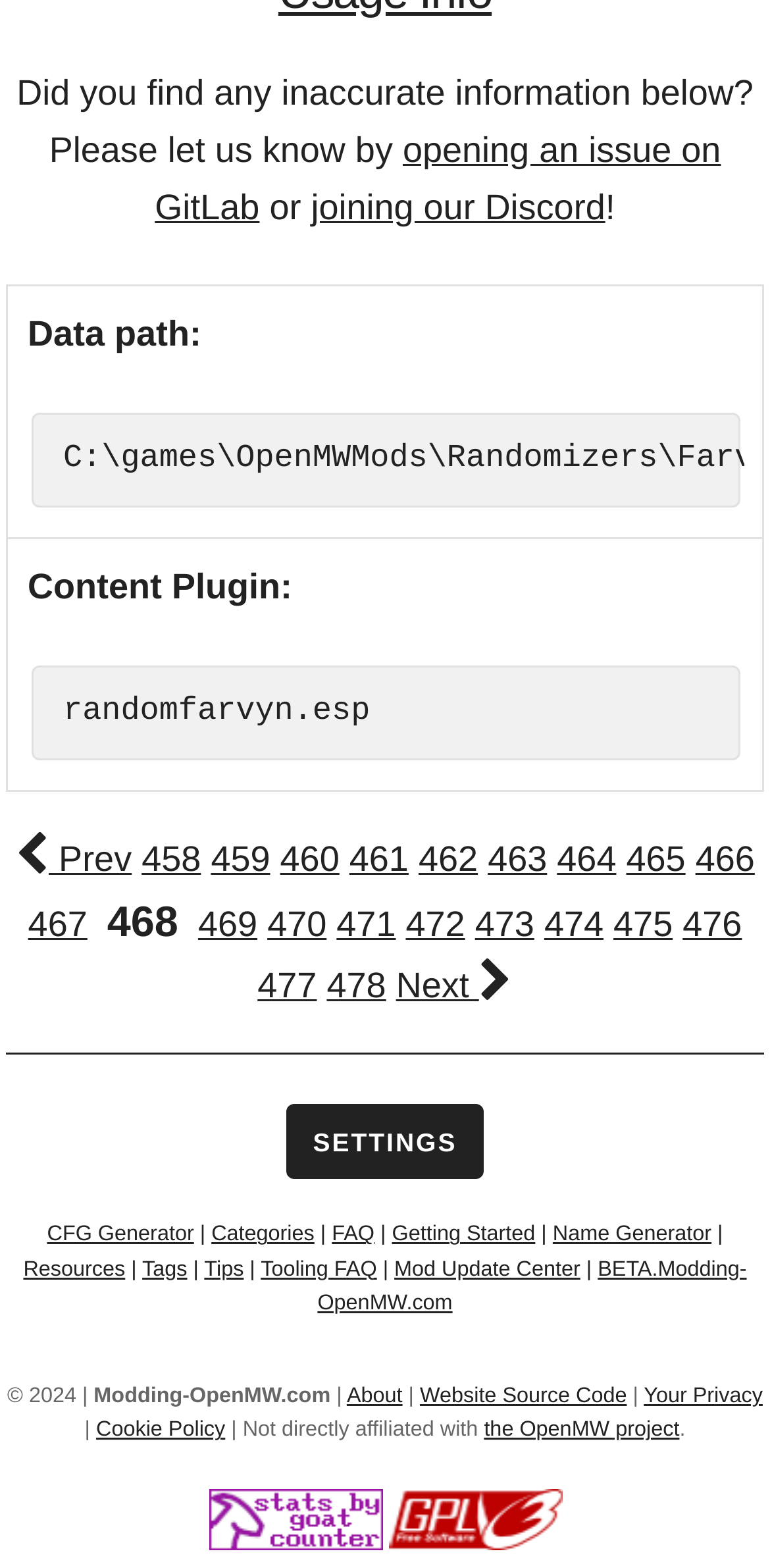Please determine the bounding box coordinates of the area that needs to be clicked to complete this task: 'report inaccurate information'. The coordinates must be four float numbers between 0 and 1, formatted as [left, top, right, bottom].

[0.201, 0.083, 0.936, 0.144]